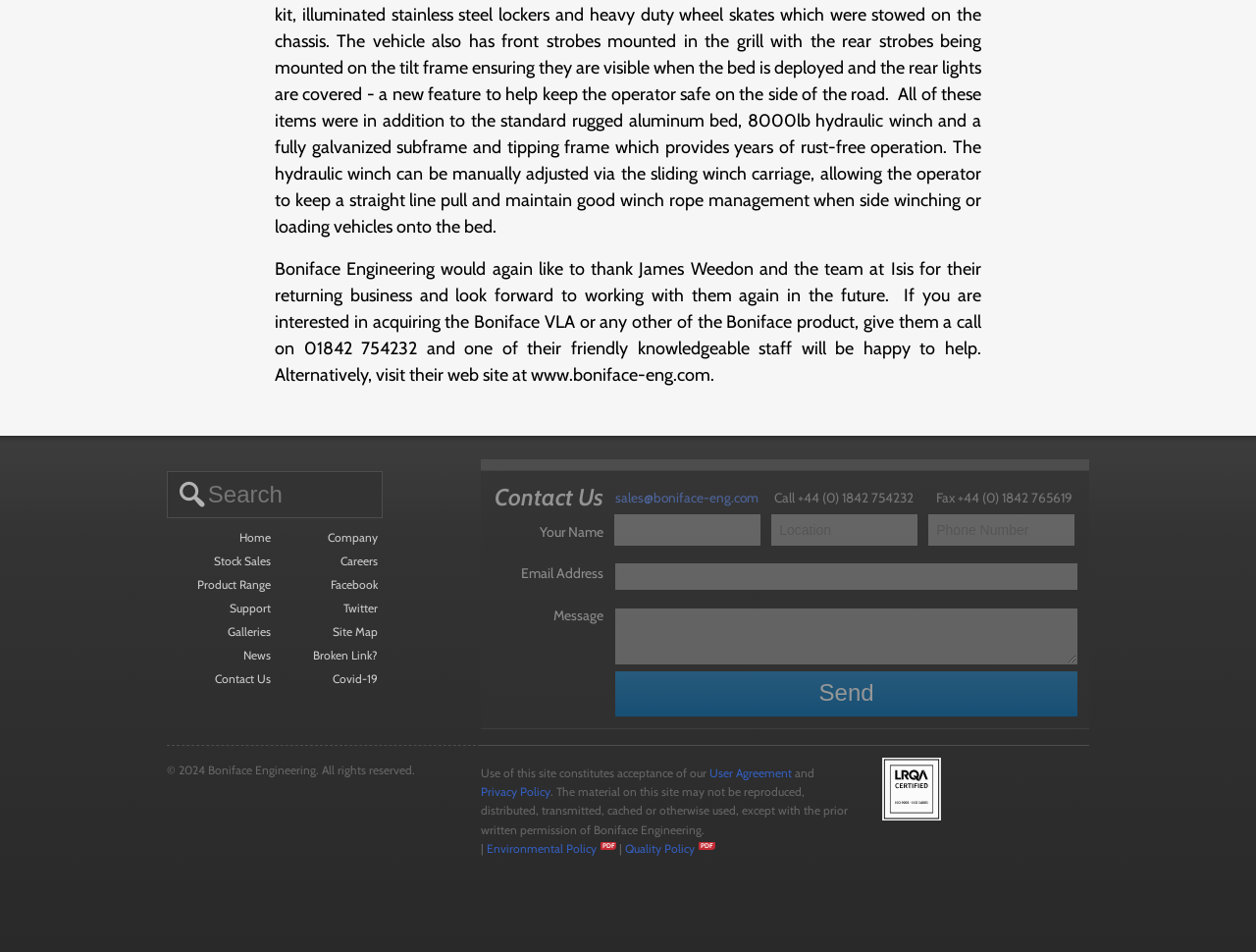What is the email address to contact the company?
Provide a detailed and extensive answer to the question.

I found the email address by looking at the contact information section on the webpage, where it is listed as 'sales@boniface-eng.com'.